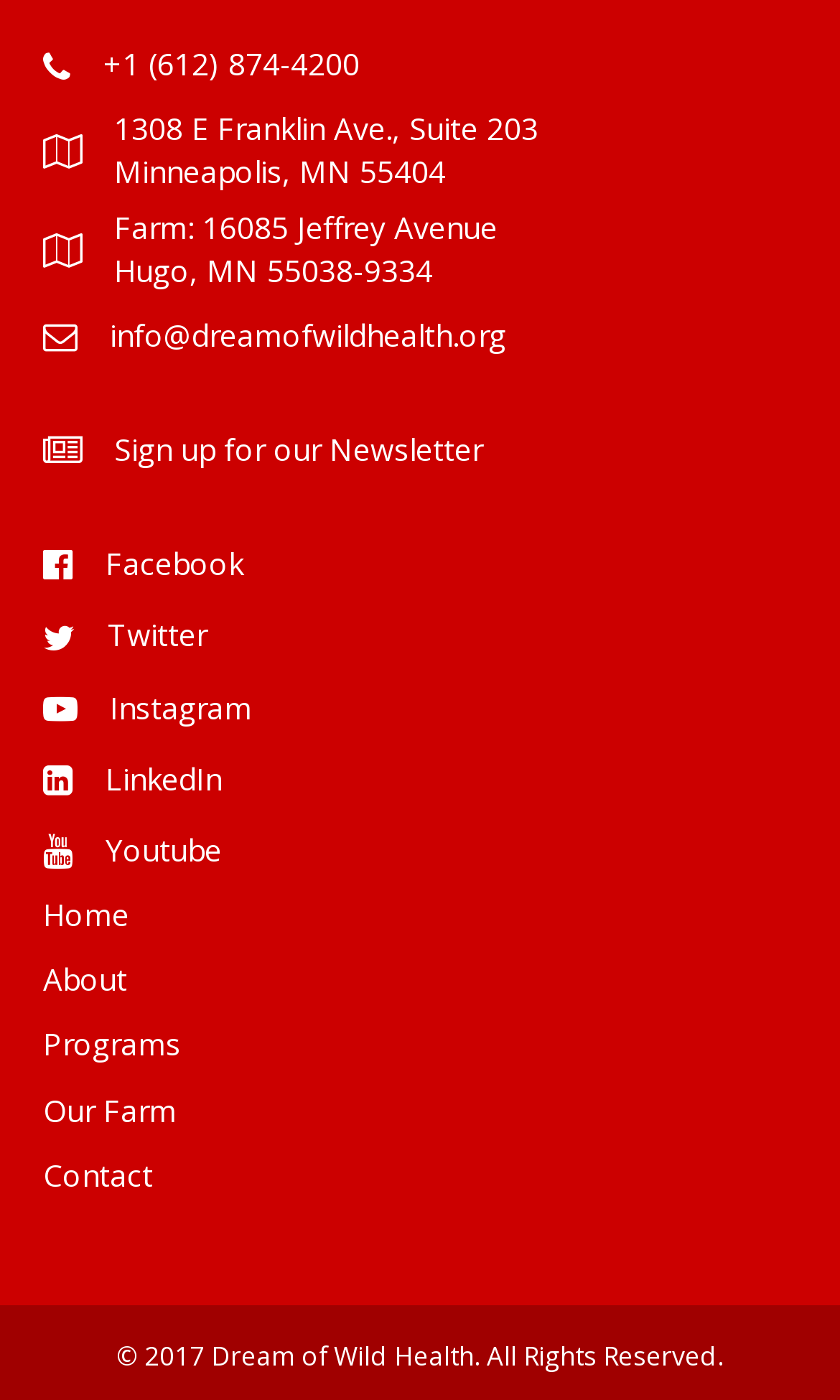What is the address of the farm?
Analyze the image and deliver a detailed answer to the question.

The address of the farm can be found in the top section of the webpage, which is a link element with the text 'Farm: 16085 Jeffrey Avenue Hugo, MN 55038-9334'.